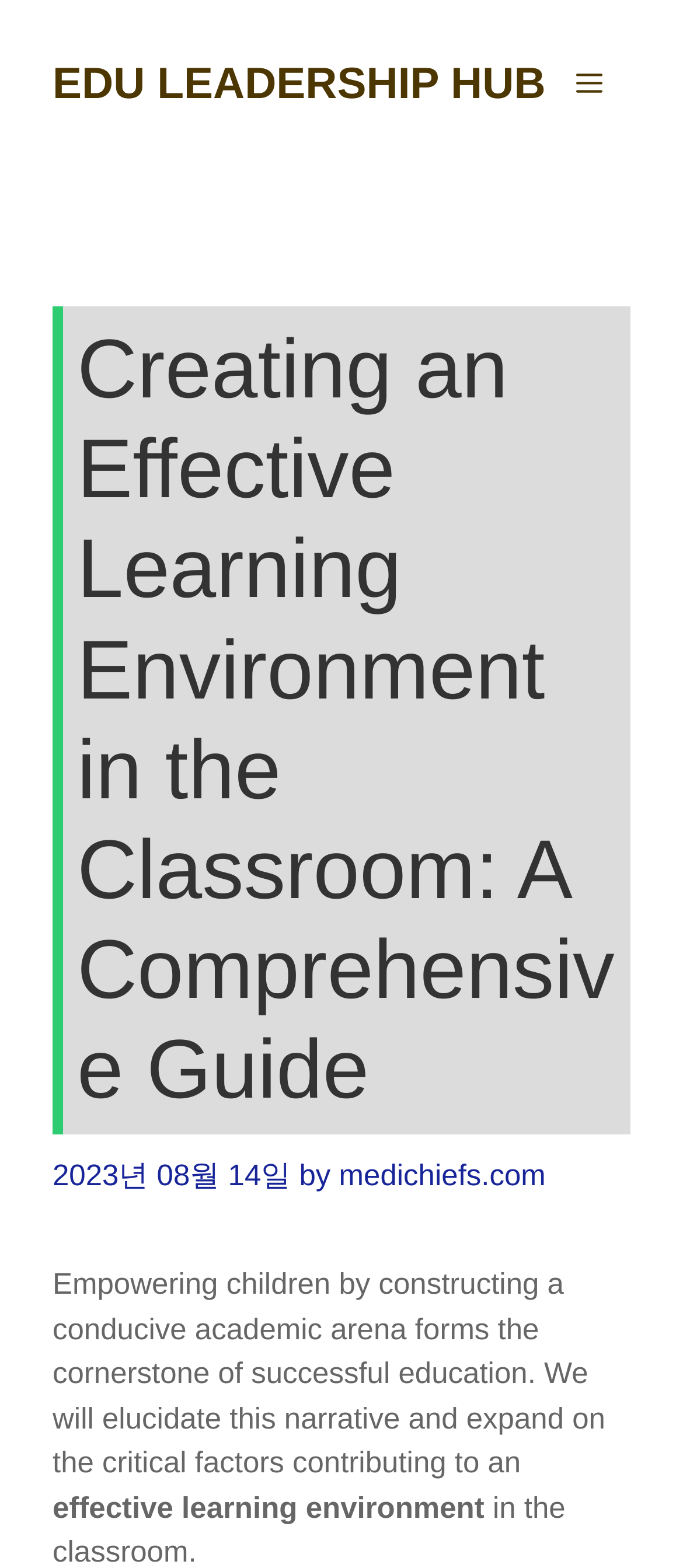Give a one-word or short phrase answer to the question: 
Who is the author of the article?

medichiefs.com